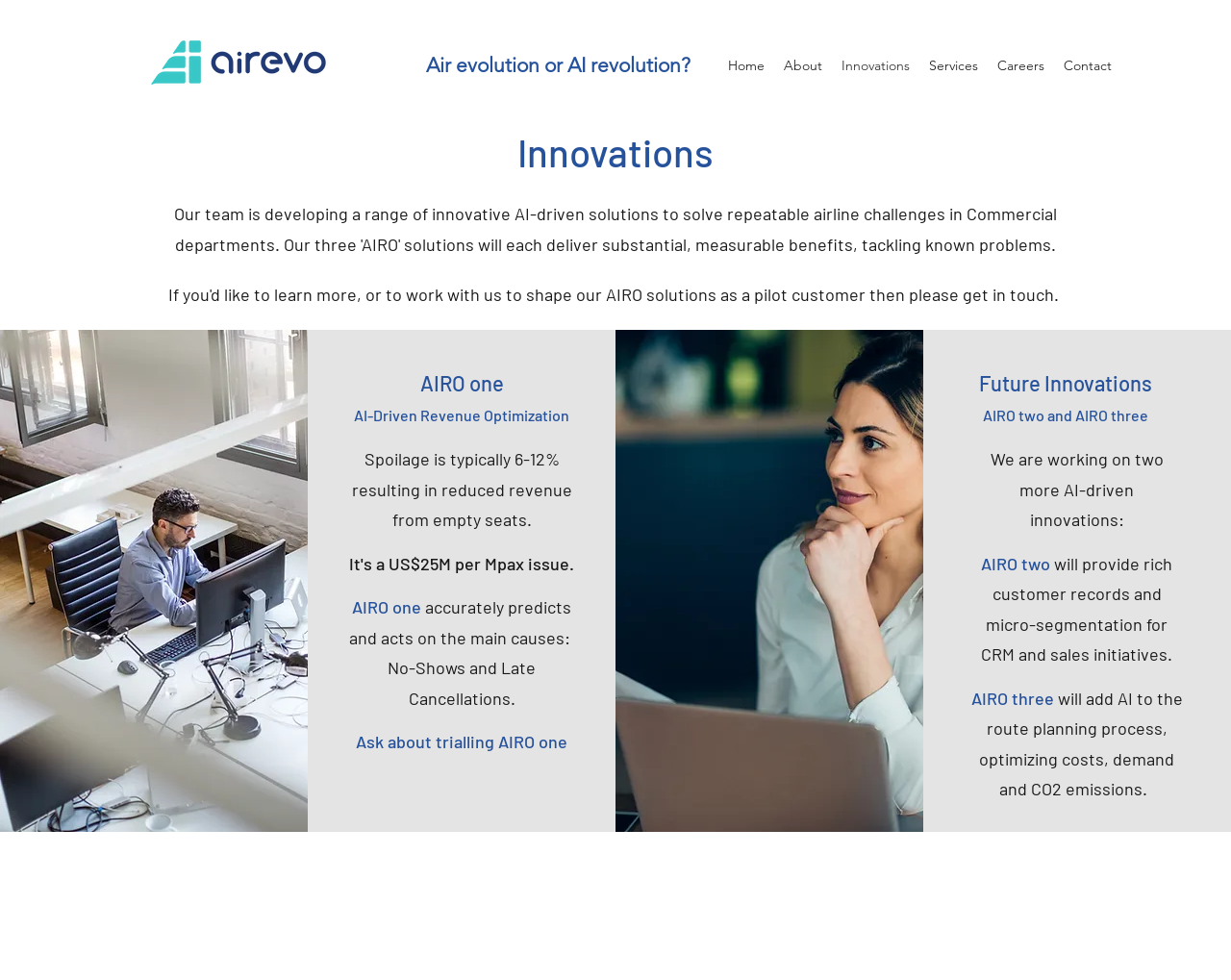How many AI-driven innovations are being developed?
Please respond to the question with a detailed and thorough explanation.

There are three AI-driven innovations being developed, namely AIRO one, AIRO two, and AIRO three, as mentioned in the headings and static text.